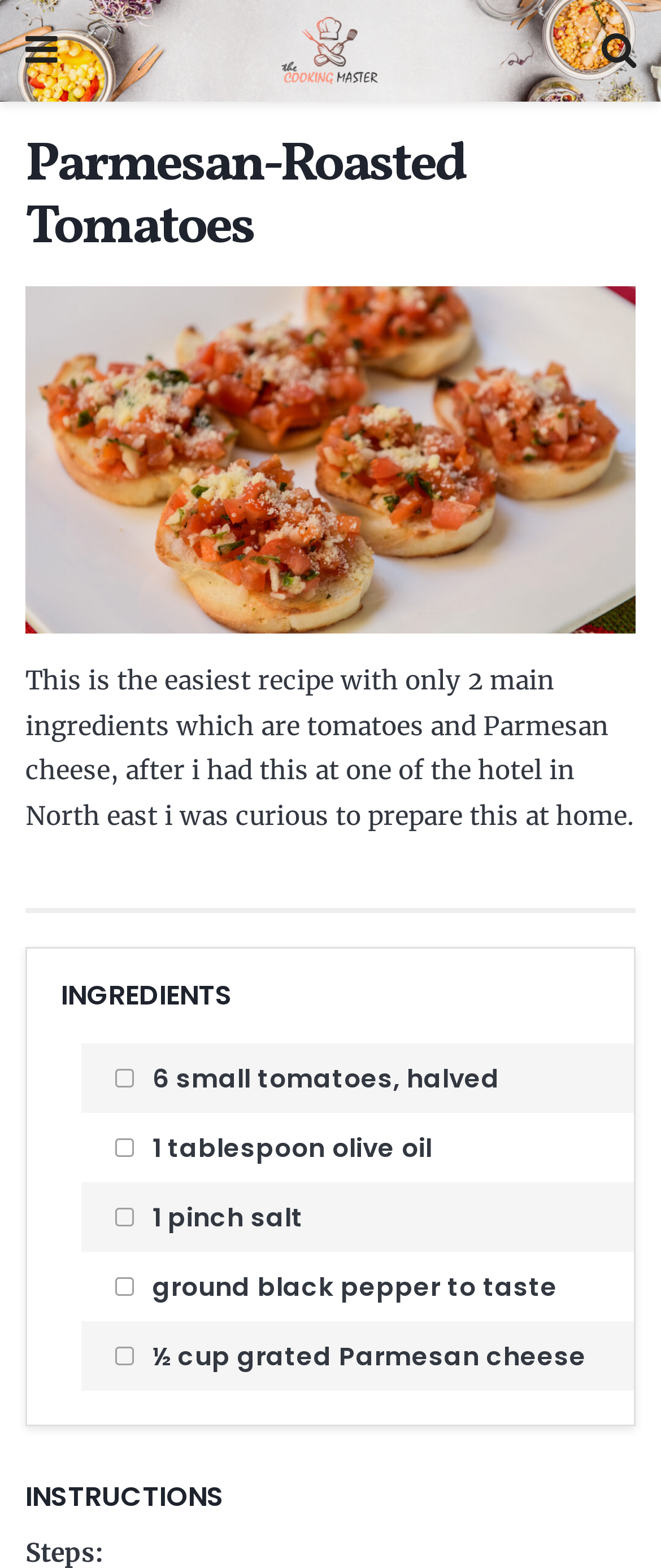Given the description alt="The Cooking Master", predict the bounding box coordinates of the UI element. Ensure the coordinates are in the format (top-left x, top-left y, bottom-right x, bottom-right y) and all values are between 0 and 1.

[0.426, 0.011, 0.572, 0.054]